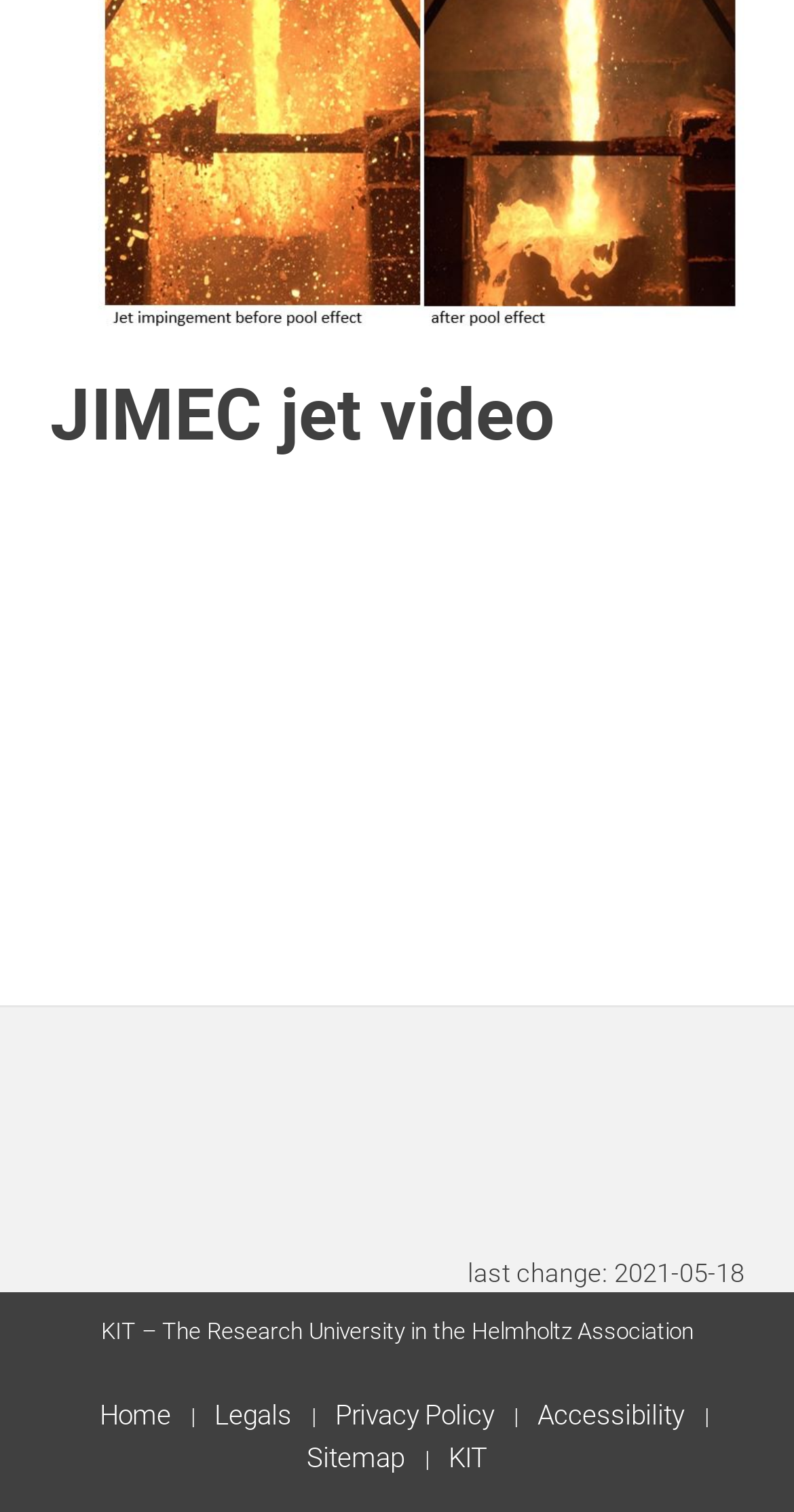Answer in one word or a short phrase: 
How many links are there at the bottom of the page?

5